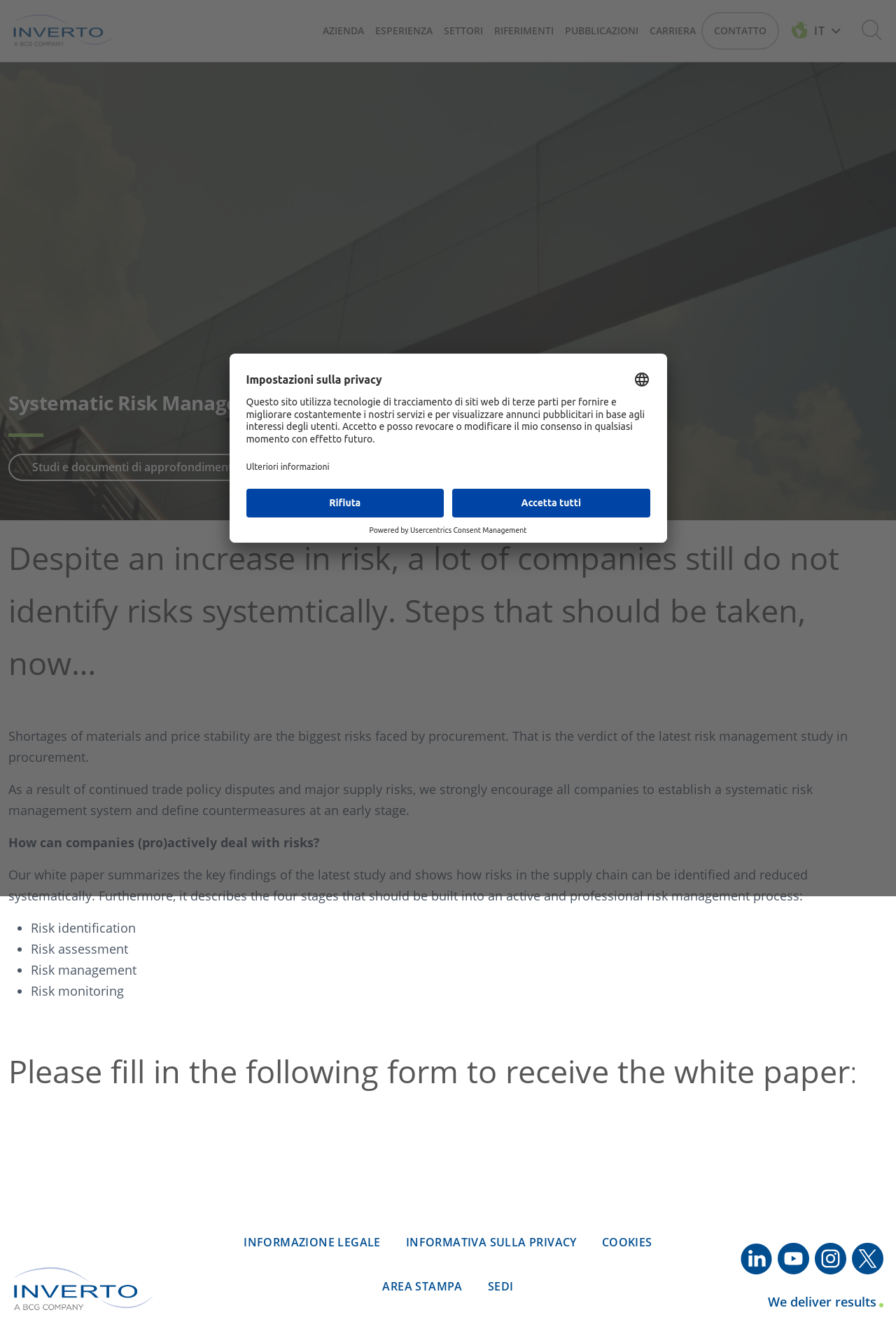Respond to the question with just a single word or phrase: 
How many stages are involved in an active and professional risk management process?

Four